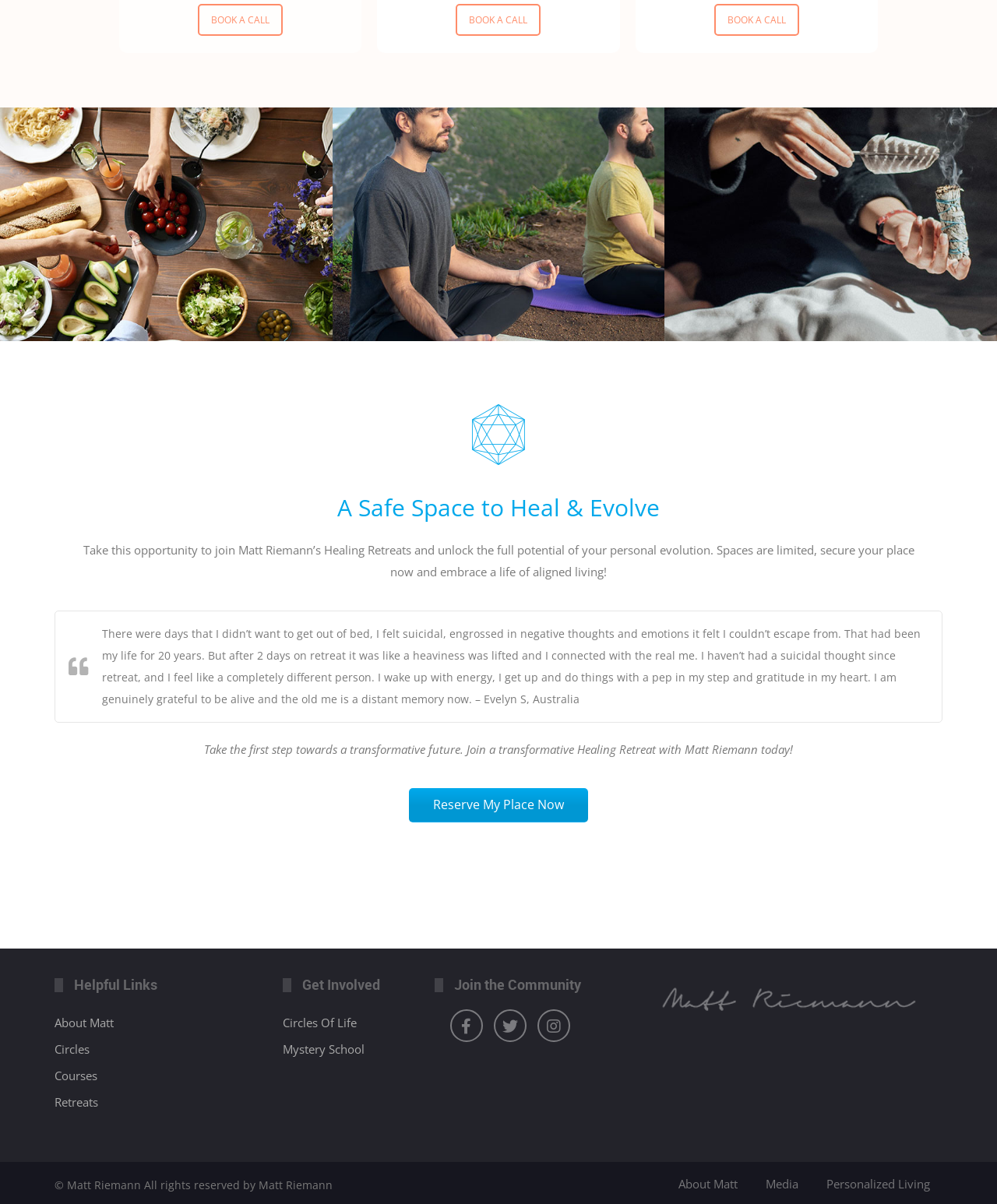How many social media links are on the webpage?
Based on the image, answer the question in a detailed manner.

There are three social media links on the webpage, represented by icons, which are likely links to Matt Riemann's social media profiles.